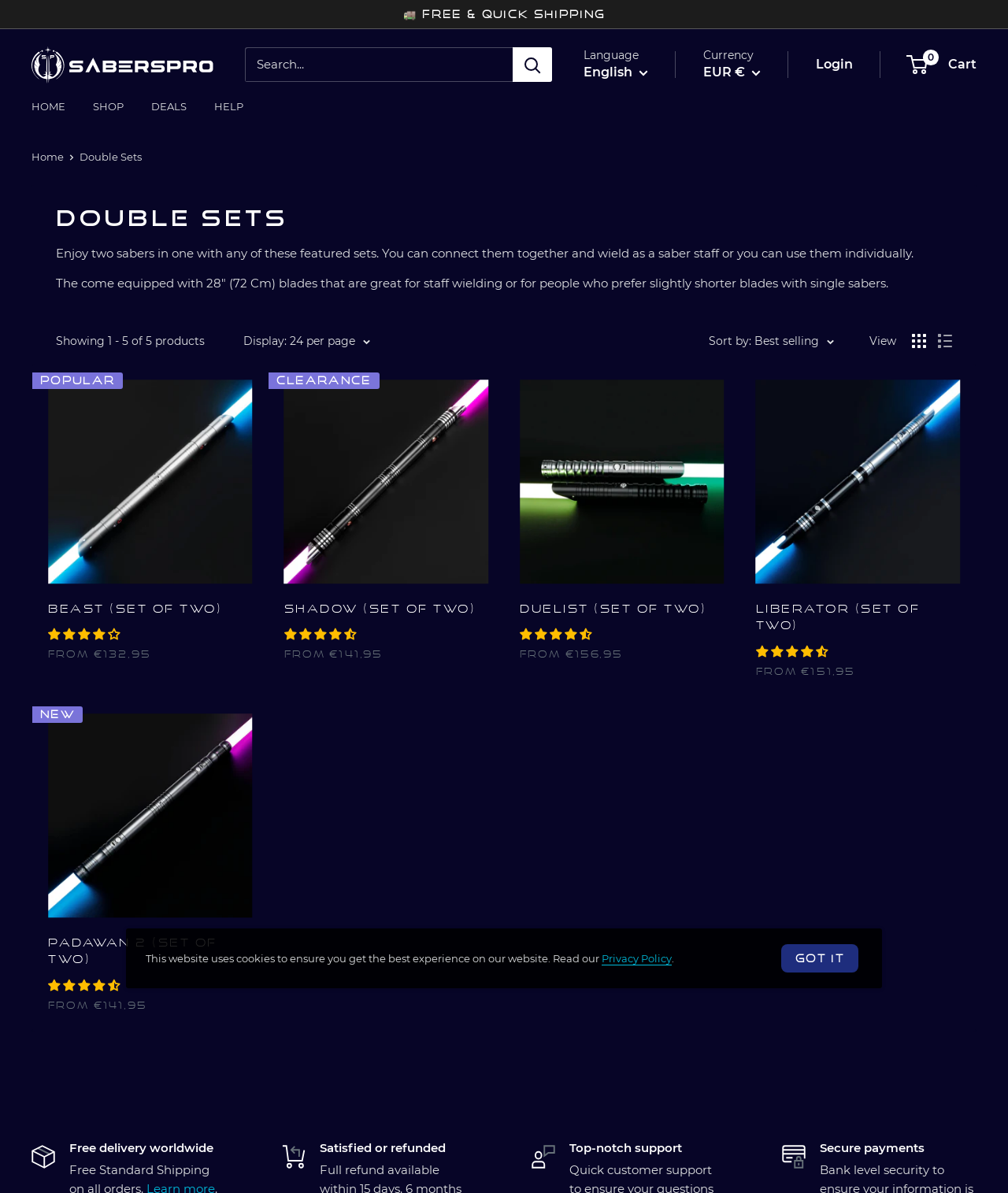Can you find the bounding box coordinates for the element that needs to be clicked to execute this instruction: "Stay in touch by signing up for the email newsletter"? The coordinates should be given as four float numbers between 0 and 1, i.e., [left, top, right, bottom].

None